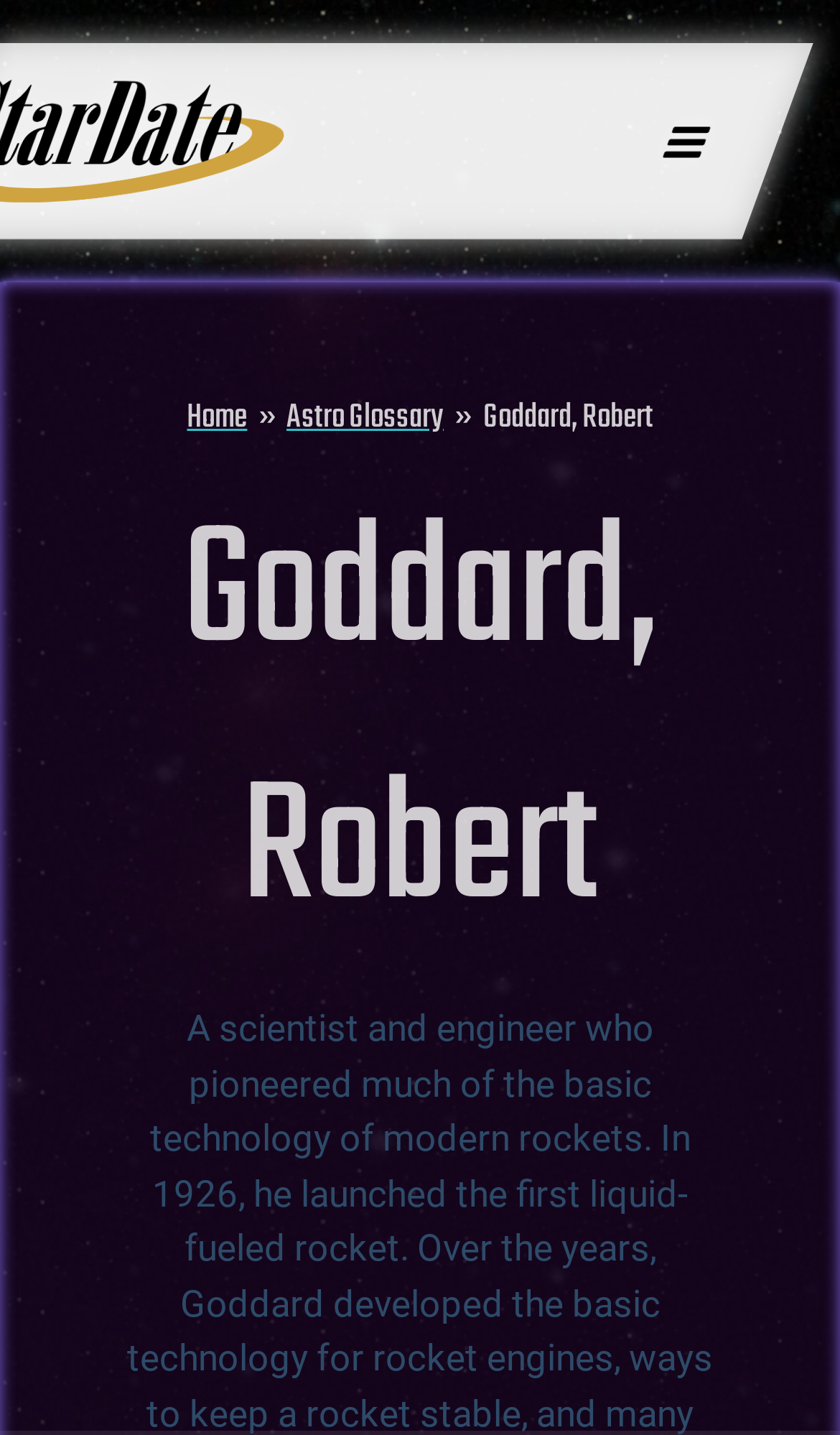What is the function of the breadcrumbs navigation?
Relying on the image, give a concise answer in one word or a brief phrase.

To show navigation path